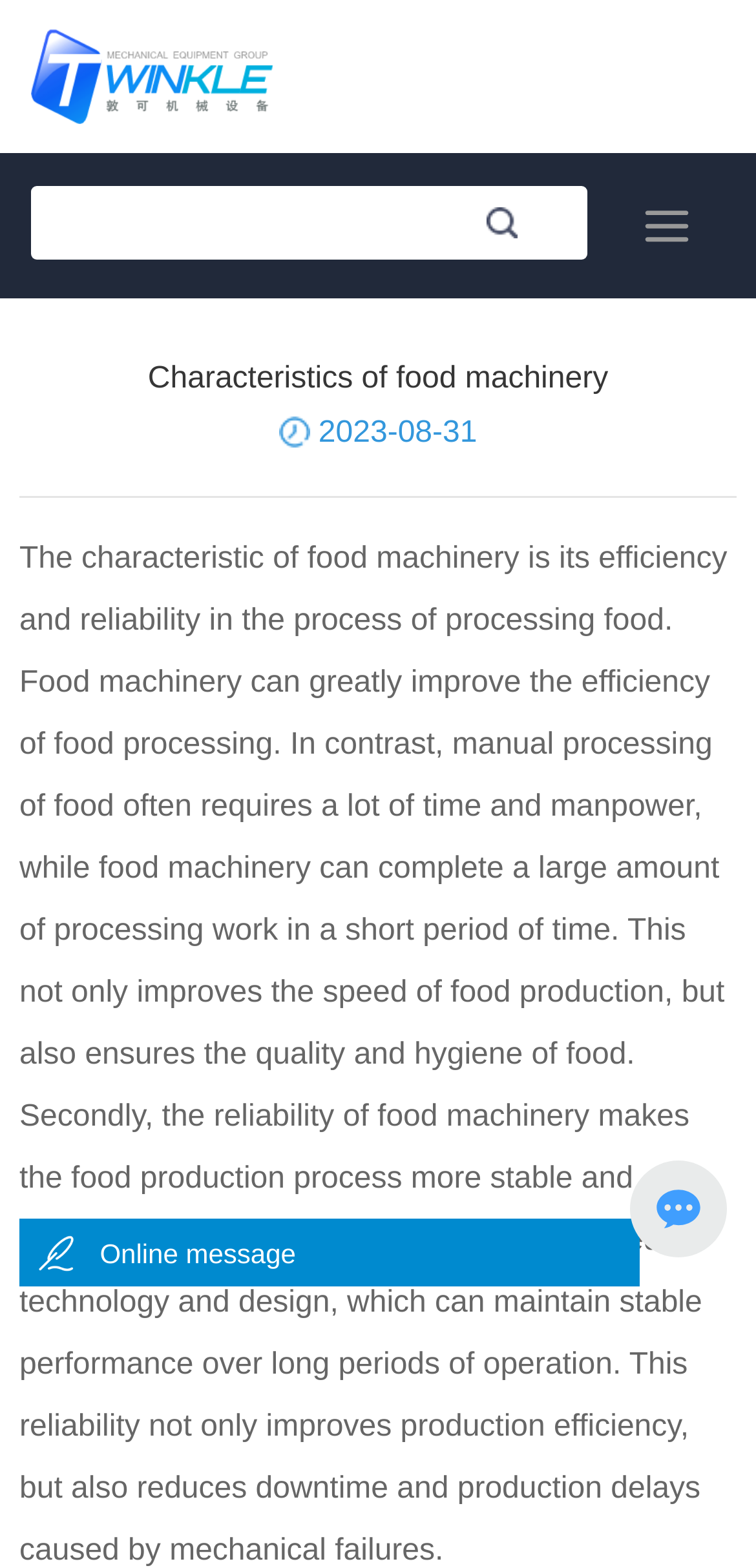Please provide the bounding box coordinates in the format (top-left x, top-left y, bottom-right x, bottom-right y). Remember, all values are floating point numbers between 0 and 1. What is the bounding box coordinate of the region described as: alt="TWINKLE" title="TWINKLE"

[0.04, 0.037, 0.362, 0.057]